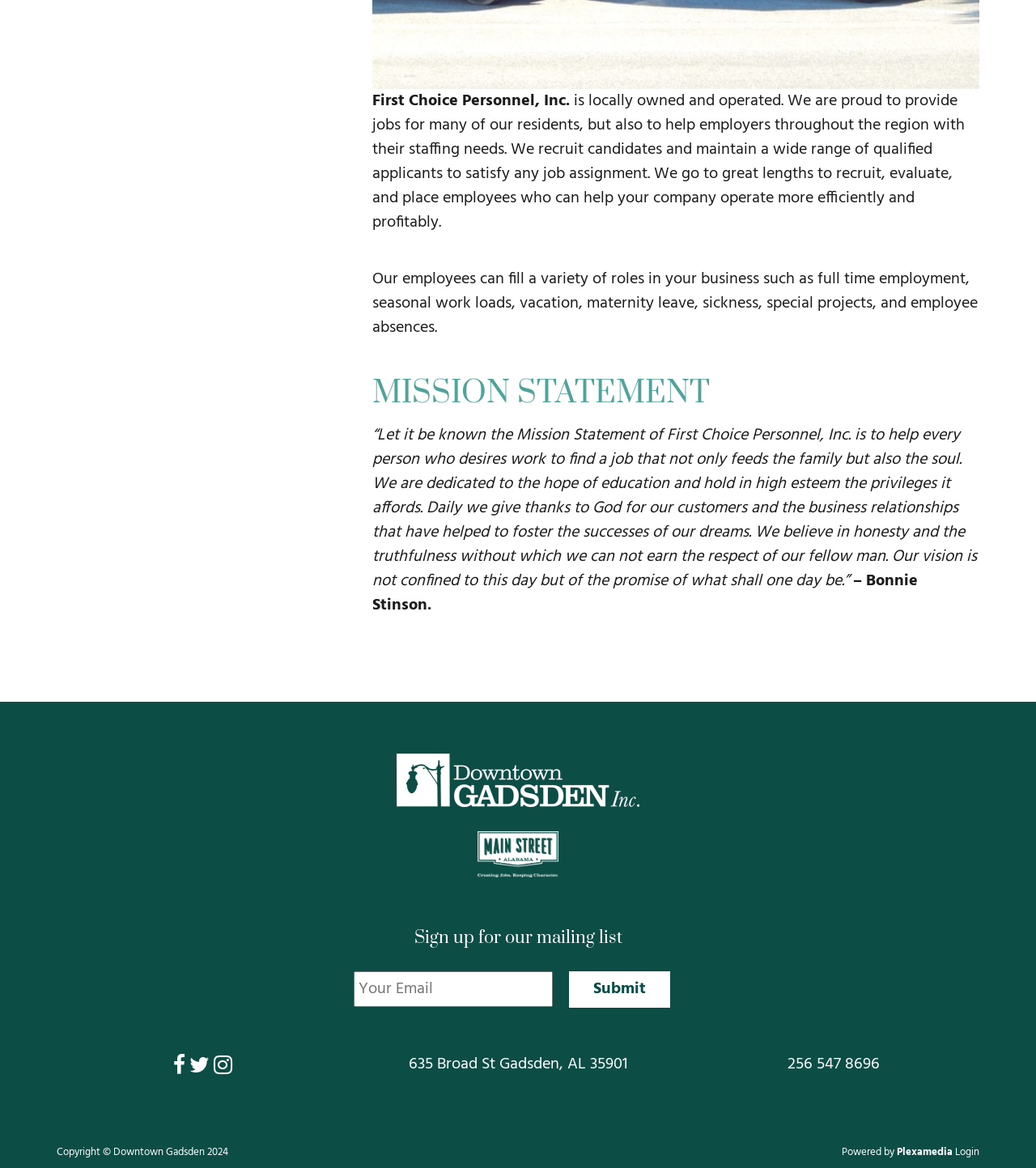Locate the bounding box coordinates of the region to be clicked to comply with the following instruction: "Get free advice by clicking the link". The coordinates must be four float numbers between 0 and 1, in the form [left, top, right, bottom].

None